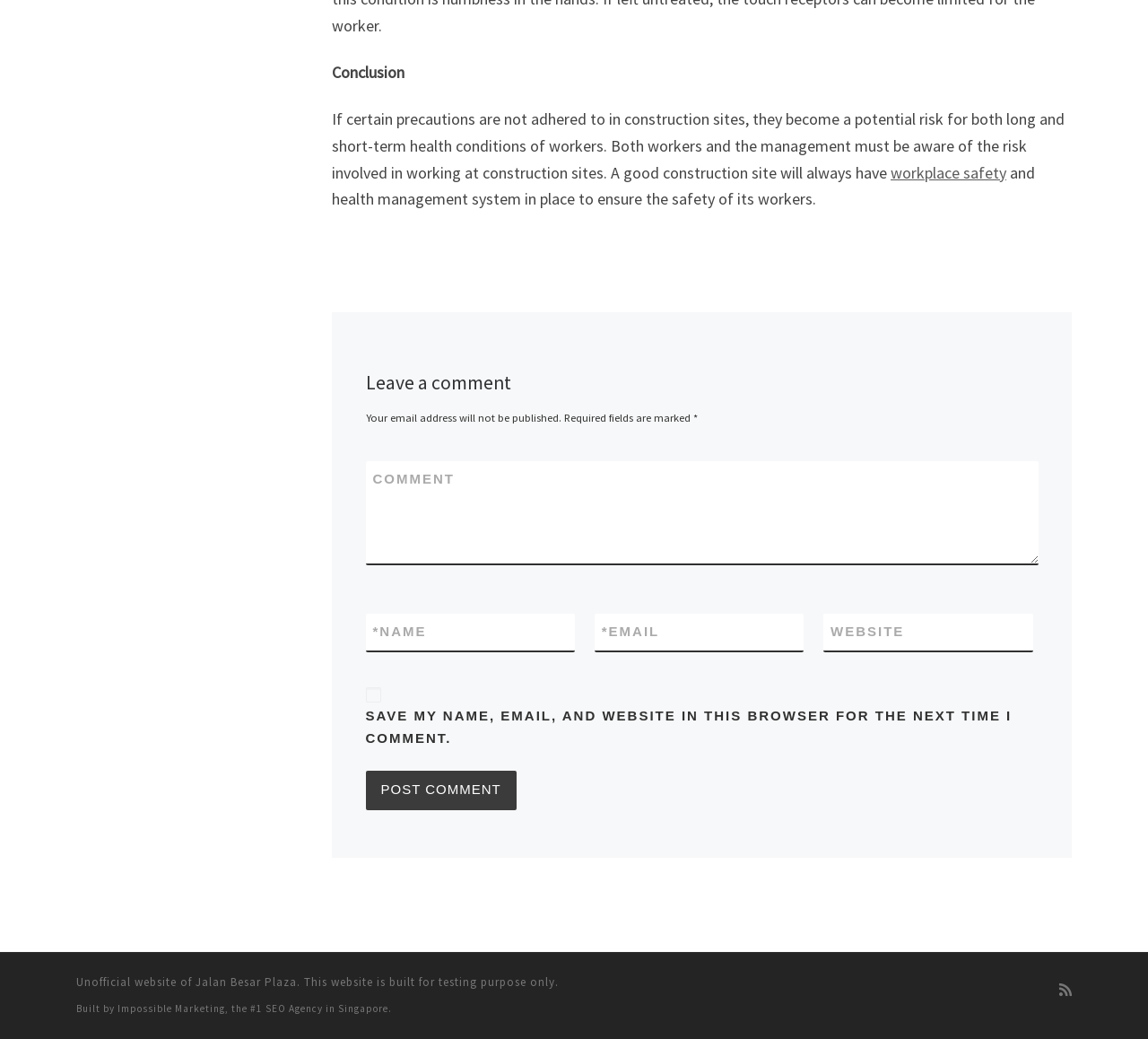Find the bounding box coordinates of the element I should click to carry out the following instruction: "Type your name".

[0.318, 0.59, 0.501, 0.627]